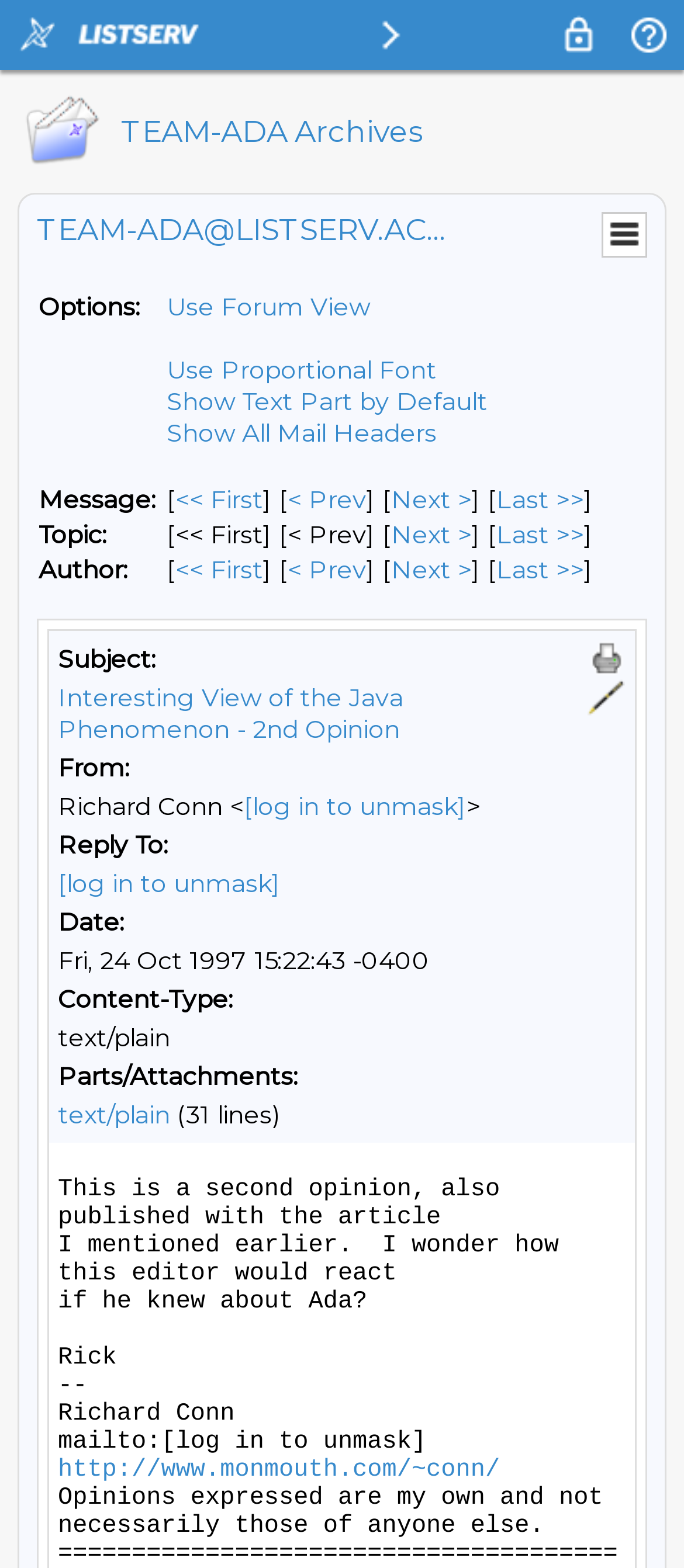How many options are available in the 'Options:' section?
Answer the question with detailed information derived from the image.

The 'Options:' section is located in the middle section of the webpage, inside a table cell with a bounding box coordinate of [0.241, 0.184, 0.869, 0.307]. There are four options available: 'Use Forum View', 'Use Proportional Font', 'Show Text Part by Default', and 'Show All Mail Headers'. These options are presented as links, and their bounding box coordinates are [0.244, 0.186, 0.541, 0.206], [0.244, 0.226, 0.638, 0.246], [0.244, 0.246, 0.713, 0.266], and [0.244, 0.266, 0.638, 0.286] respectively.